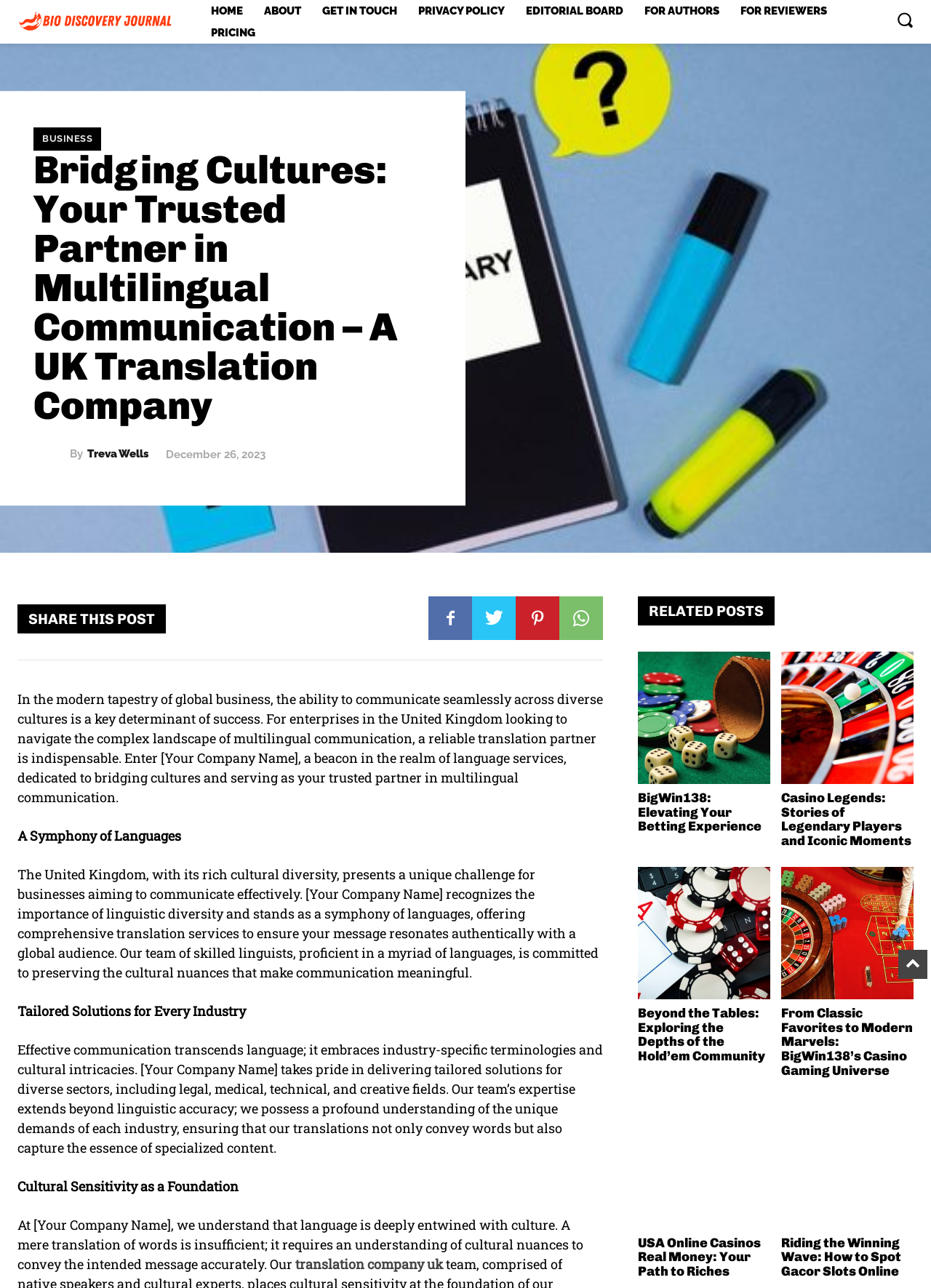Can you find the bounding box coordinates for the element to click on to achieve the instruction: "Read the ABOUT page"?

[0.275, 0.0, 0.333, 0.017]